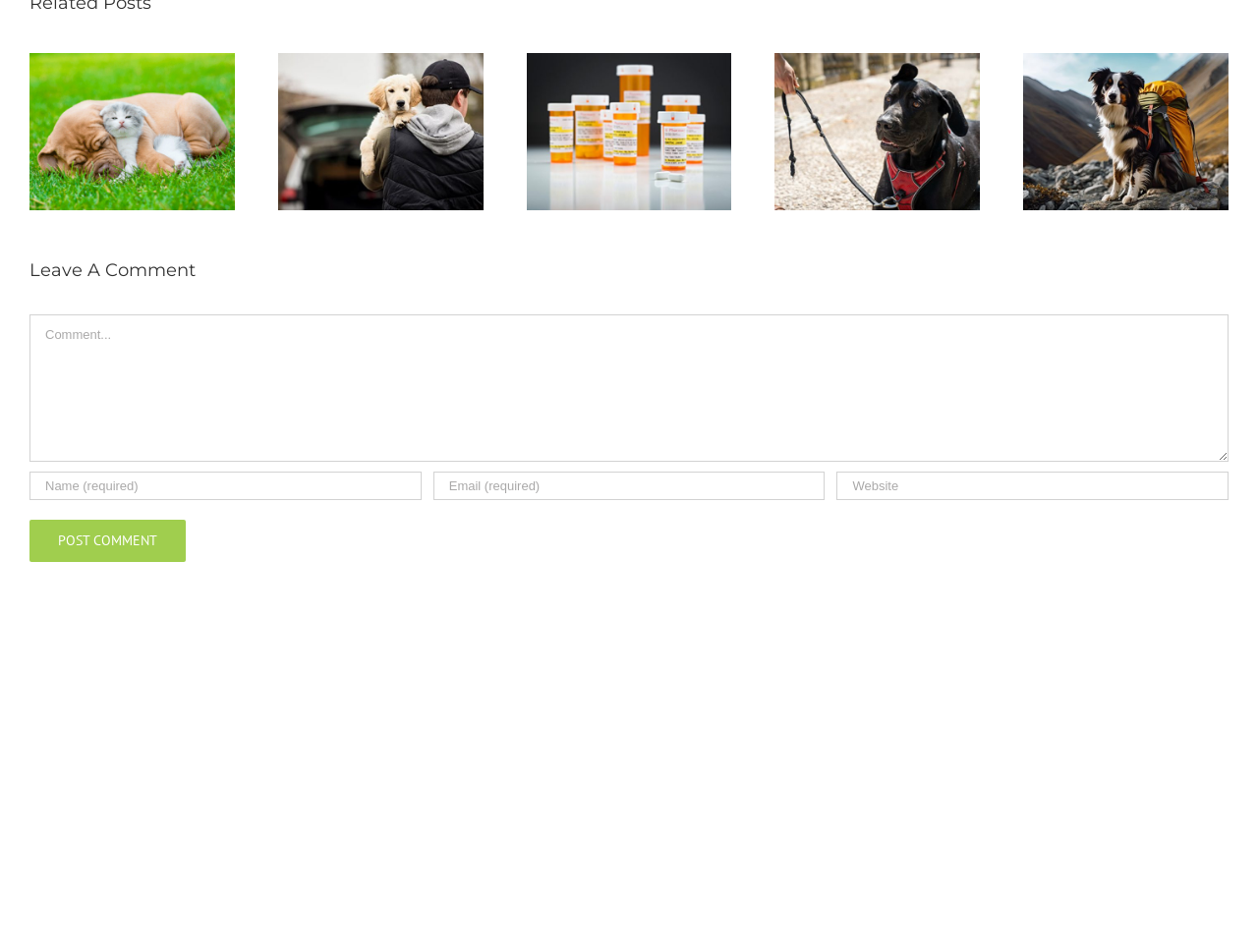Kindly provide the bounding box coordinates of the section you need to click on to fulfill the given instruction: "Post a comment".

[0.023, 0.546, 0.148, 0.59]